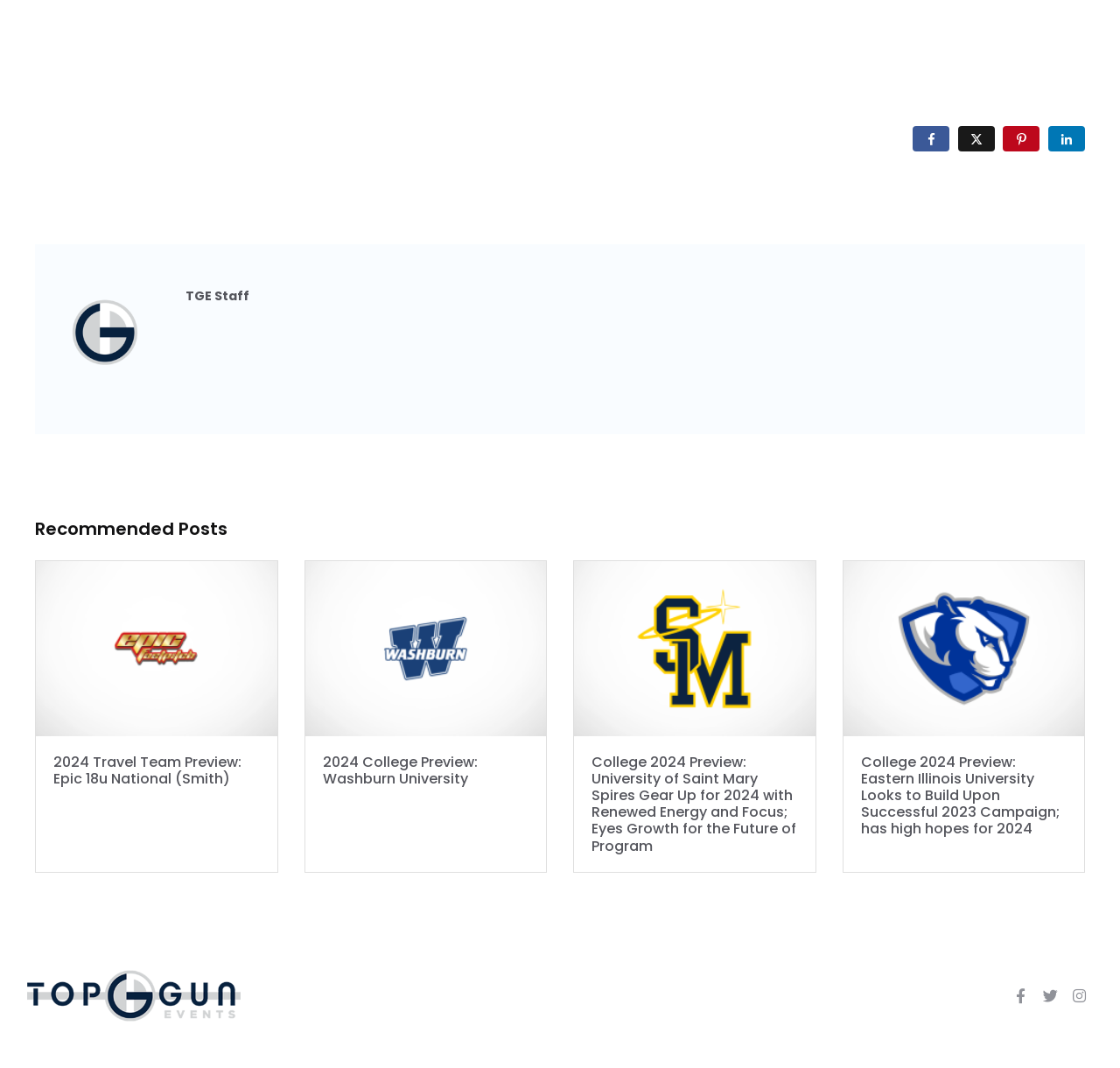Locate the bounding box coordinates of the element's region that should be clicked to carry out the following instruction: "Share on Facebook". The coordinates need to be four float numbers between 0 and 1, i.e., [left, top, right, bottom].

[0.815, 0.118, 0.848, 0.142]